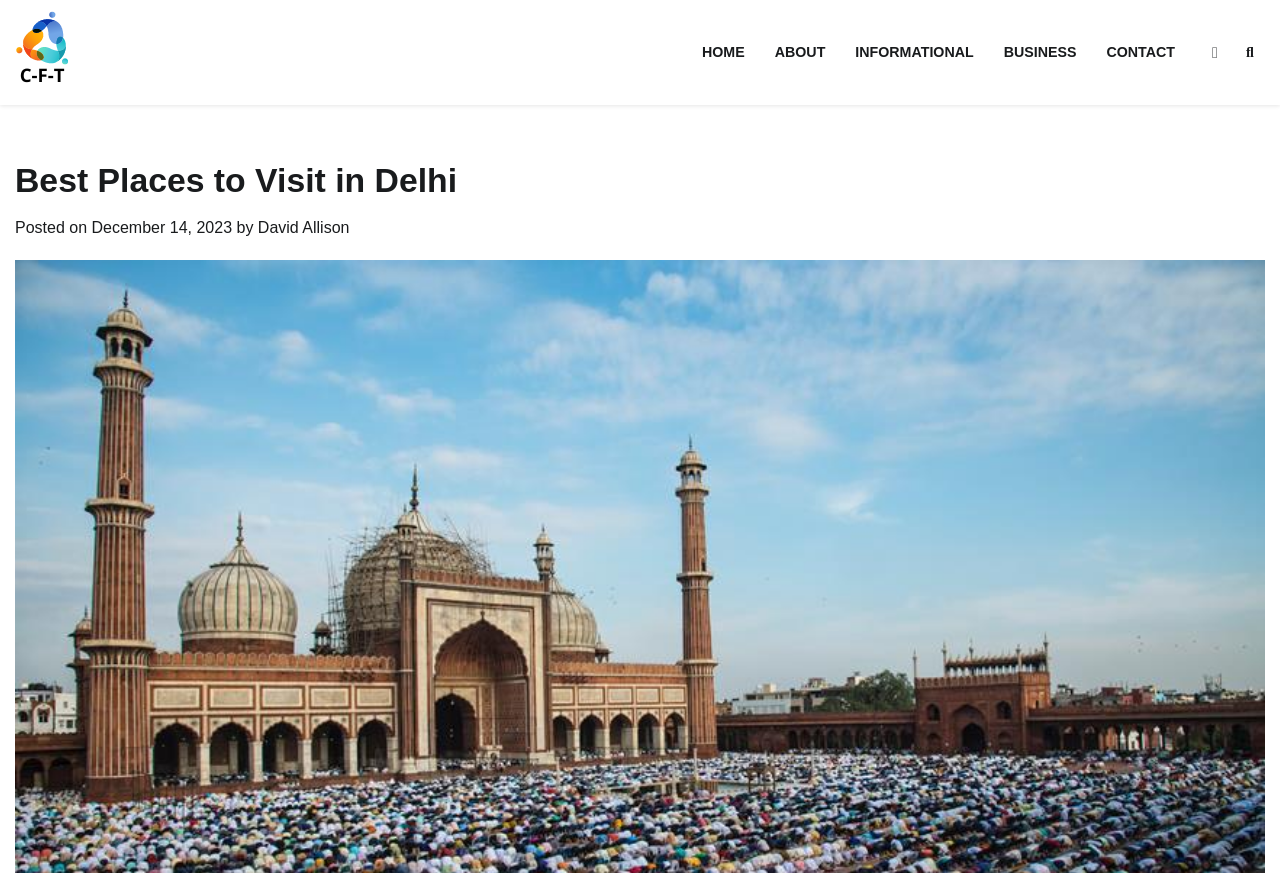Please locate the bounding box coordinates of the region I need to click to follow this instruction: "search".

[0.965, 0.043, 0.988, 0.077]